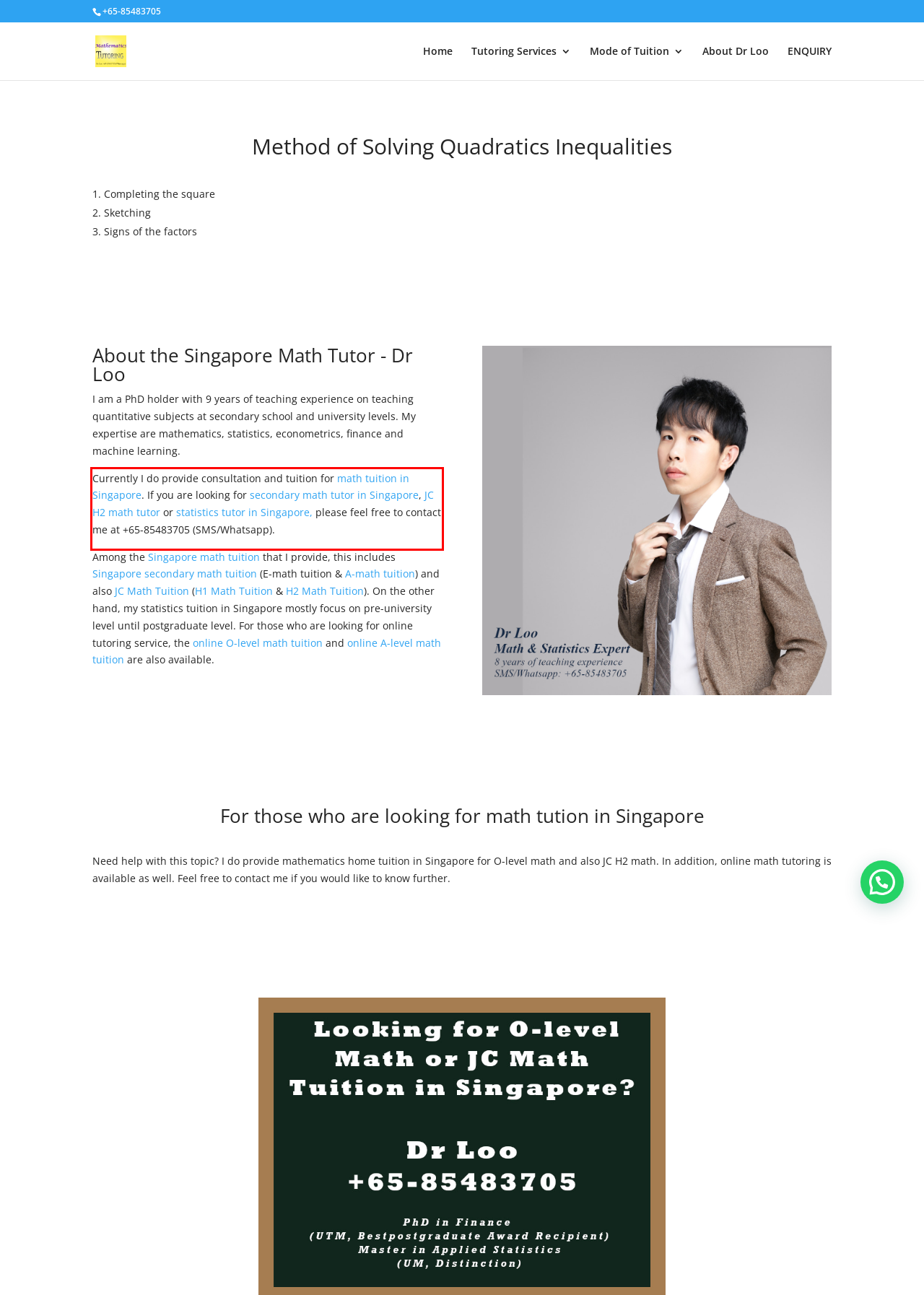You are given a webpage screenshot with a red bounding box around a UI element. Extract and generate the text inside this red bounding box.

Currently I do provide consultation and tuition for math tuition in Singapore. If you are looking for secondary math tutor in Singapore, JC H2 math tutor or statistics tutor in Singapore, please feel free to contact me at +65-85483705 (SMS/Whatsapp).